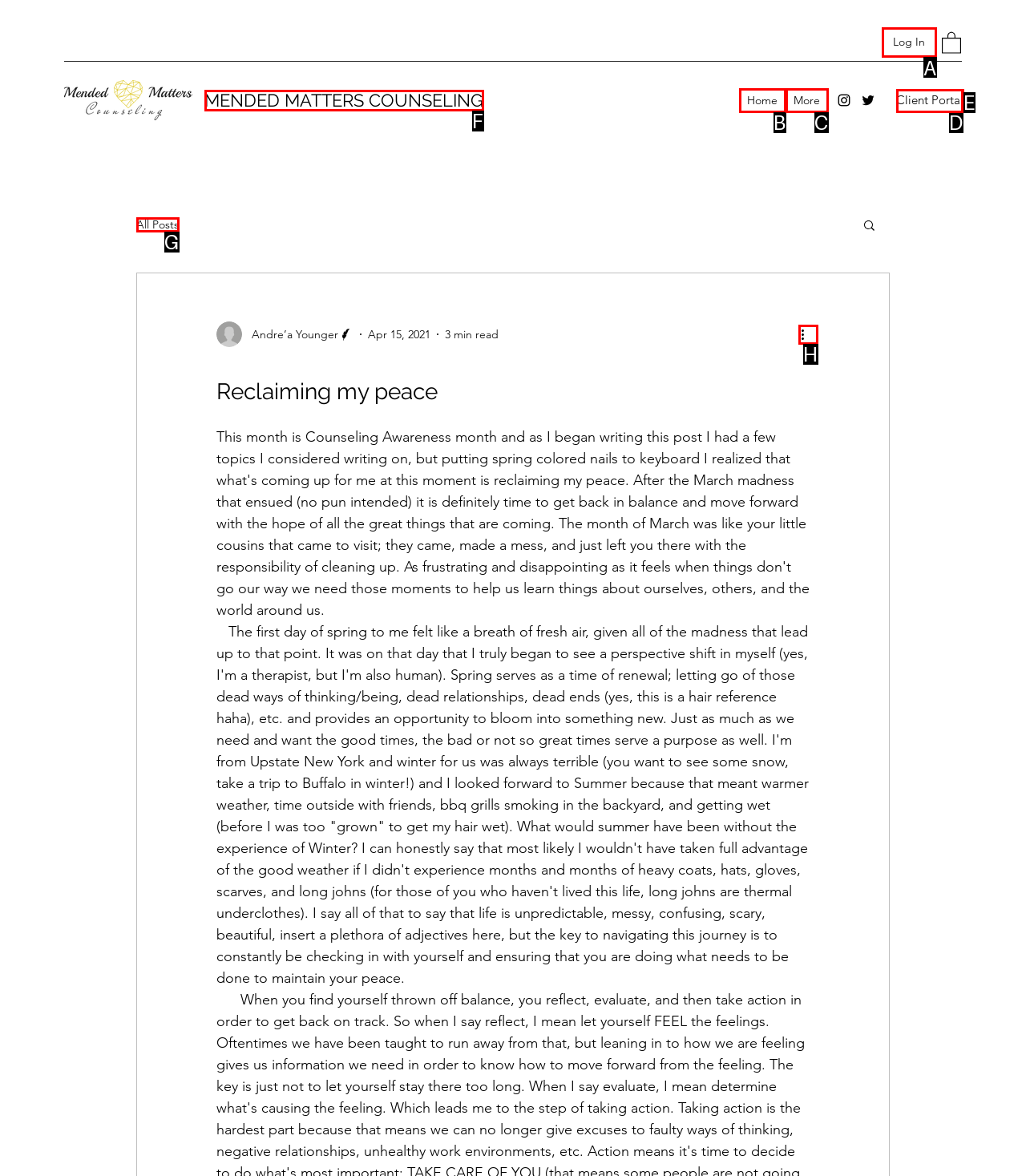Find the HTML element that corresponds to the description: Blog. Indicate your selection by the letter of the appropriate option.

None